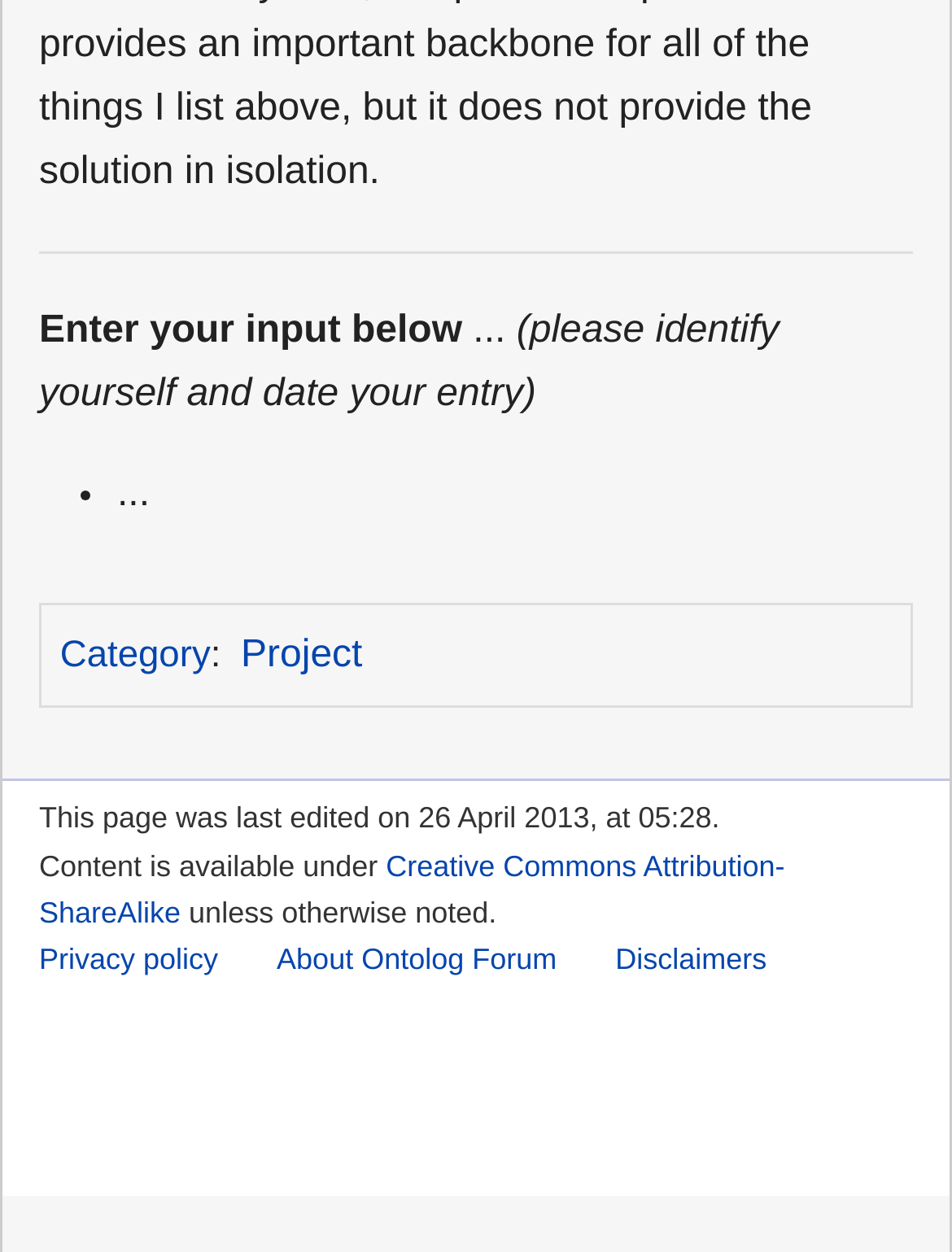Show the bounding box coordinates for the element that needs to be clicked to execute the following instruction: "Click the 'EACVA' link". Provide the coordinates in the form of four float numbers between 0 and 1, i.e., [left, top, right, bottom].

None